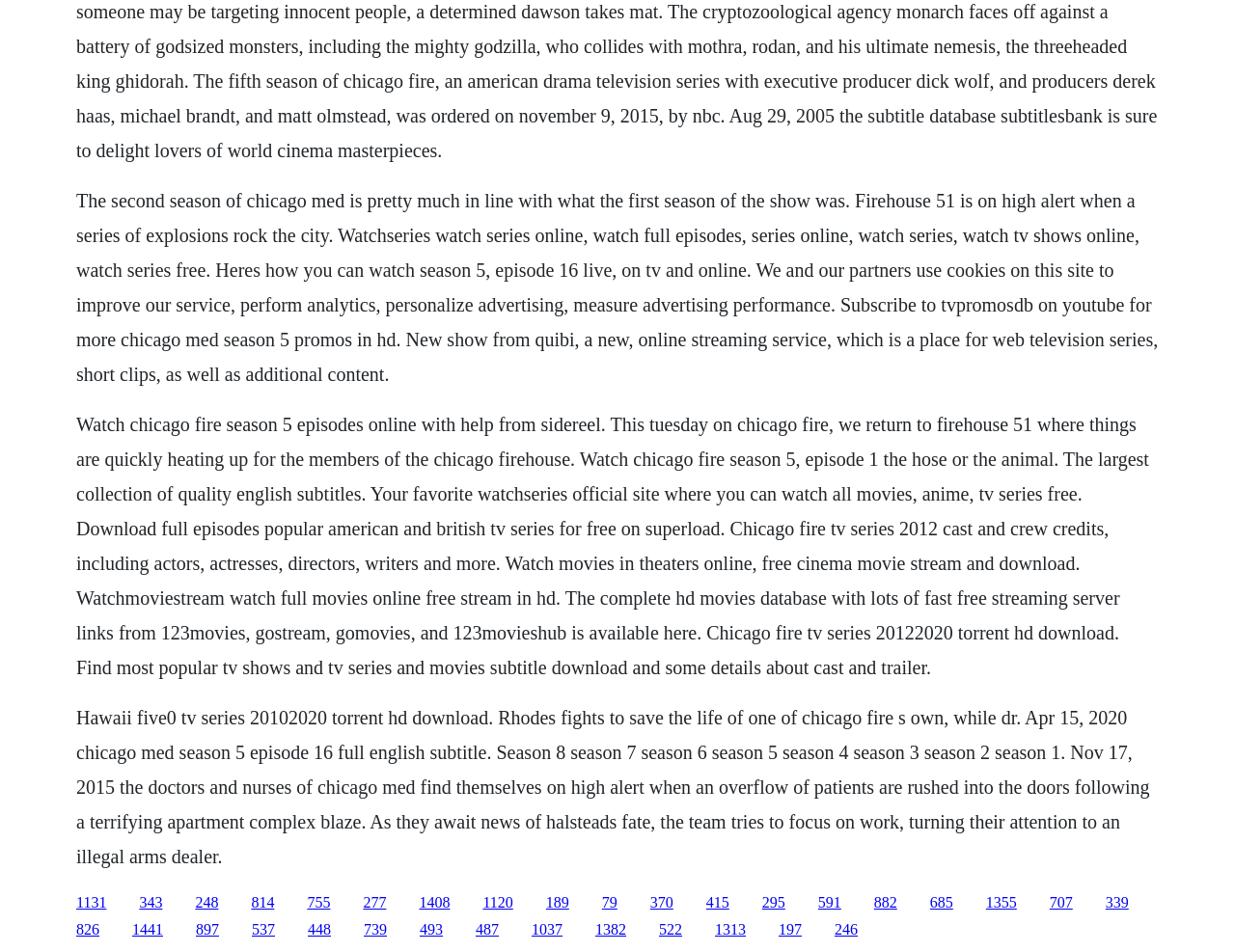Provide a one-word or short-phrase response to the question:
What is the main topic of this webpage?

TV series